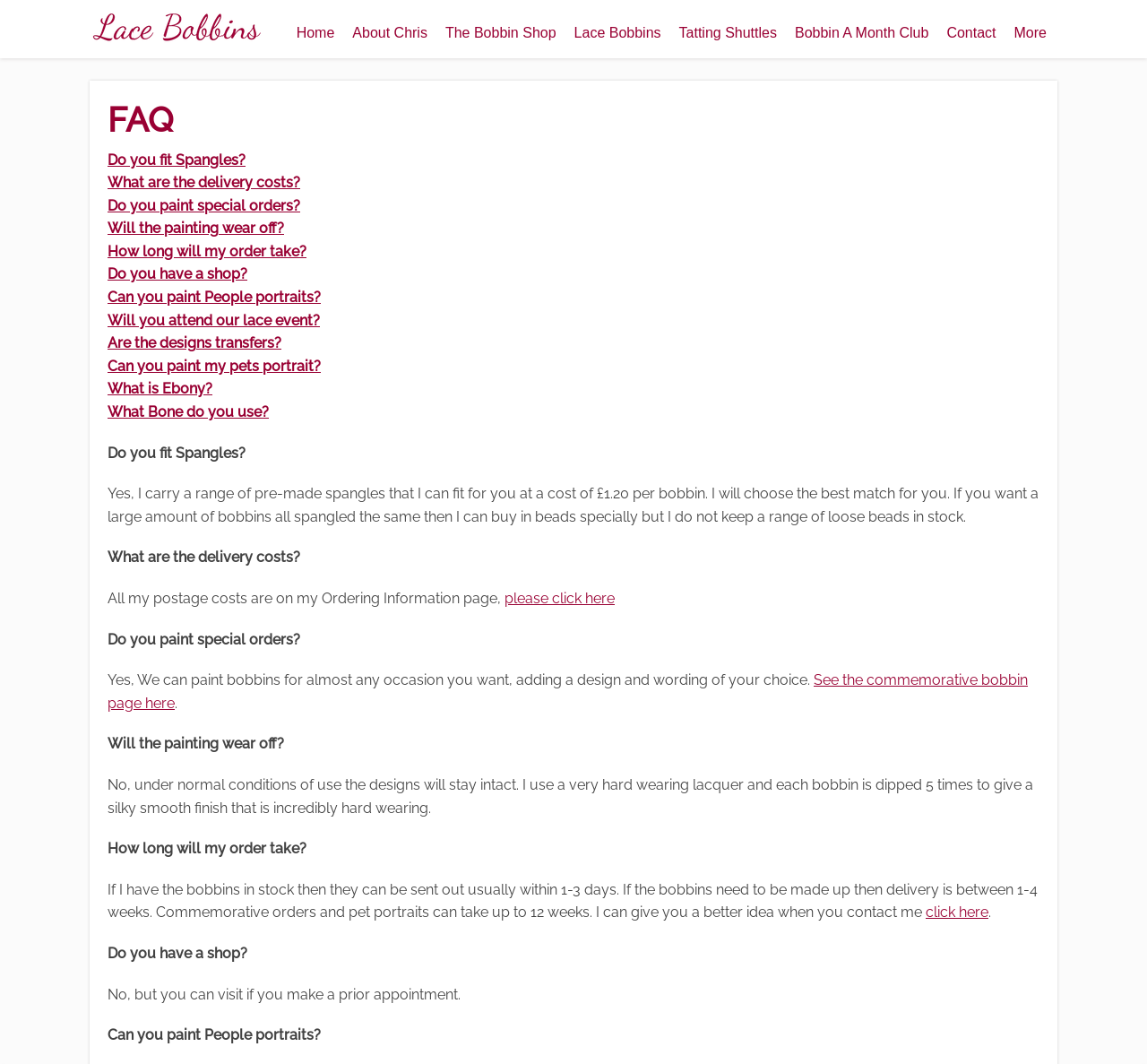How long does it take to receive an order?
Based on the screenshot, provide a one-word or short-phrase response.

1-12 weeks